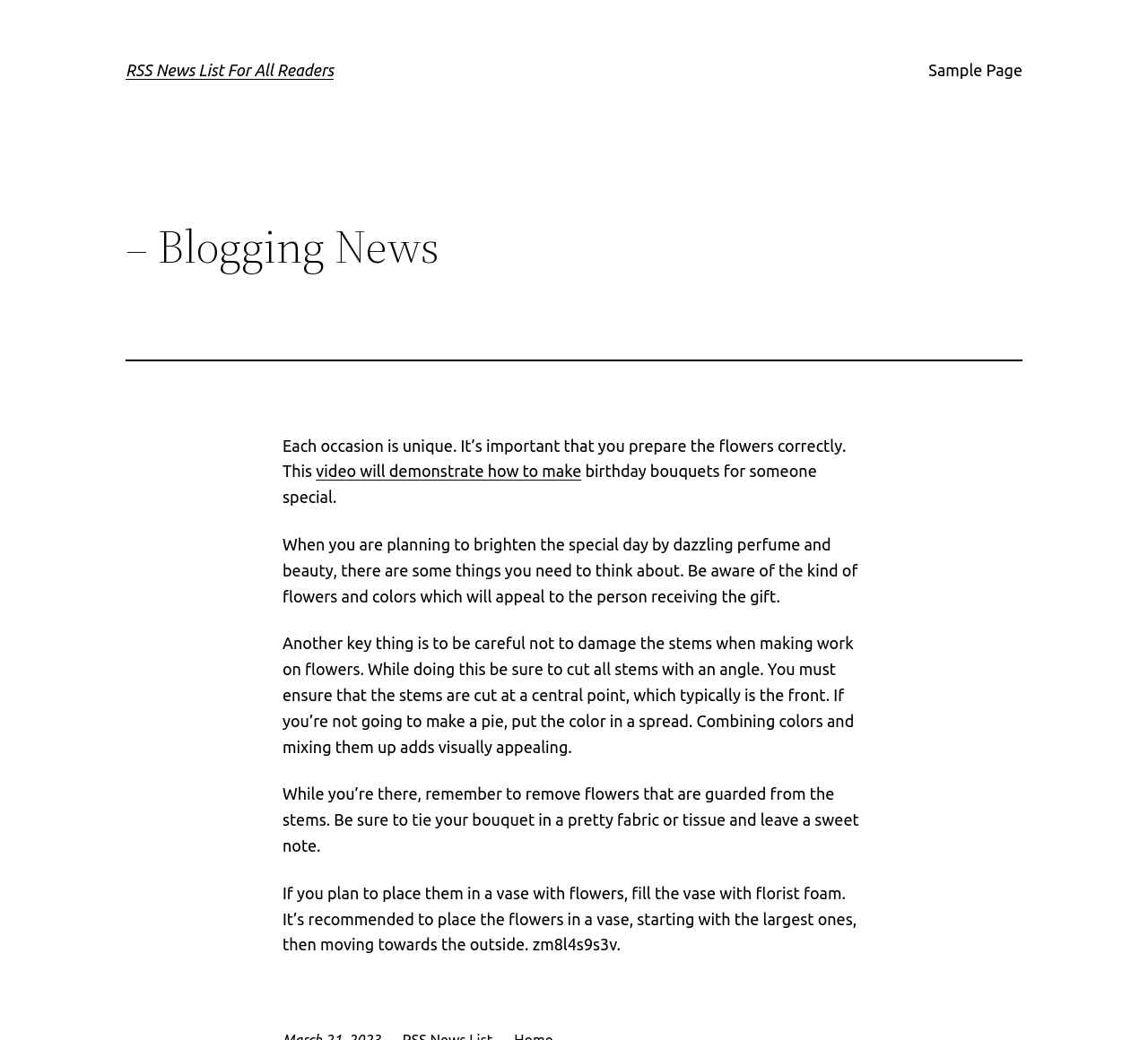Give the bounding box coordinates for this UI element: "Sample Page". The coordinates should be four float numbers between 0 and 1, arranged as [left, top, right, bottom].

[0.809, 0.055, 0.891, 0.08]